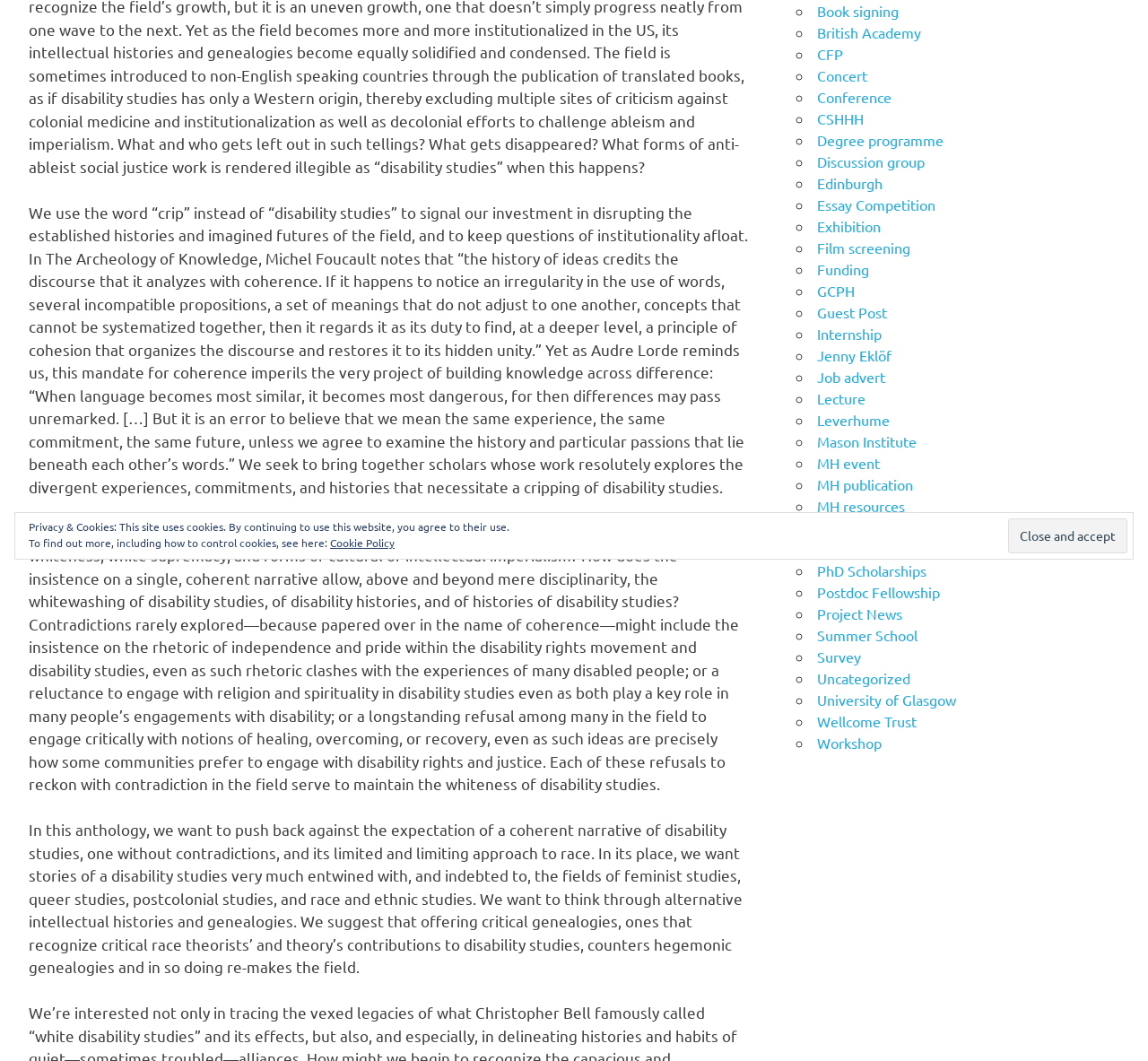Provide the bounding box coordinates in the format (top-left x, top-left y, bottom-right x, bottom-right y). All values are floating point numbers between 0 and 1. Determine the bounding box coordinate of the UI element described as: value="Close and accept"

[0.878, 0.489, 0.982, 0.522]